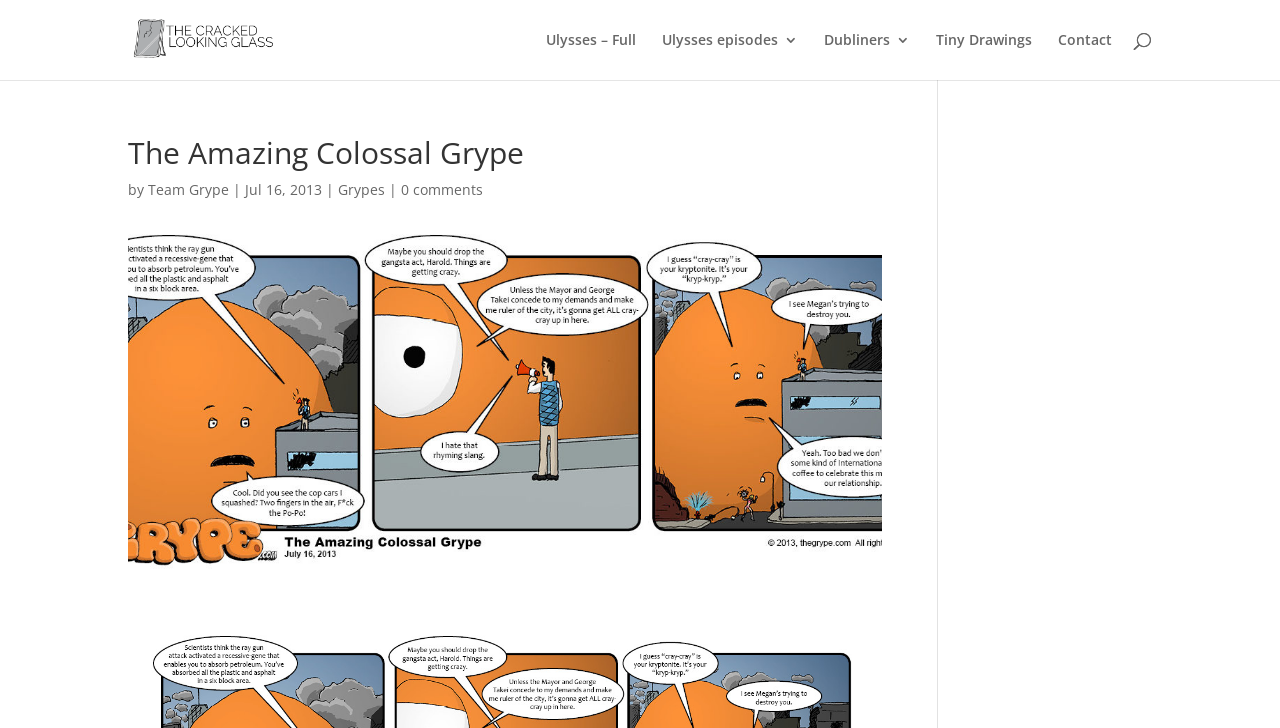What is the name of the website? Observe the screenshot and provide a one-word or short phrase answer.

The Amazing Colossal Grype